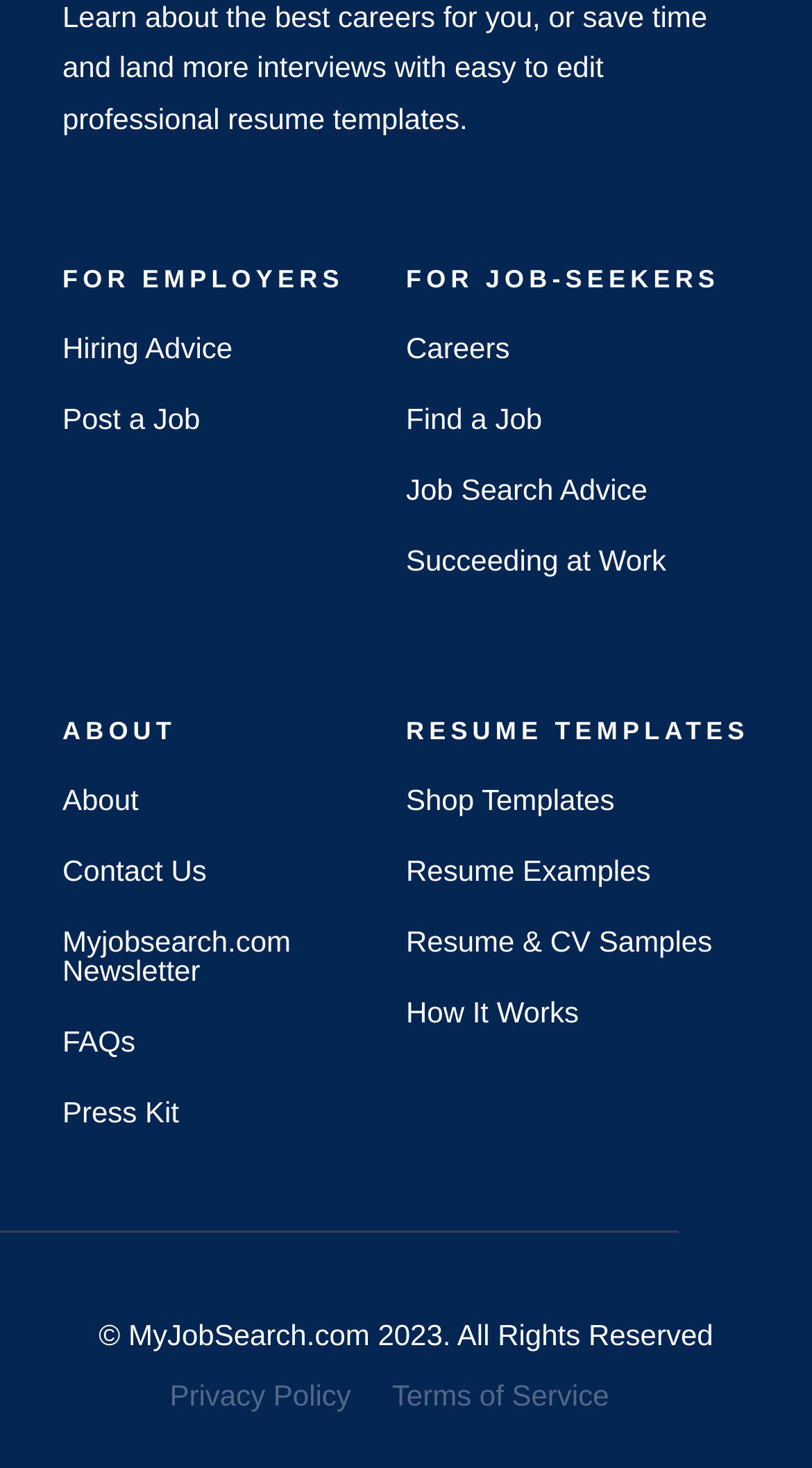Based on the element description "Resume & CV Samples", predict the bounding box coordinates of the UI element.

[0.5, 0.63, 0.877, 0.653]